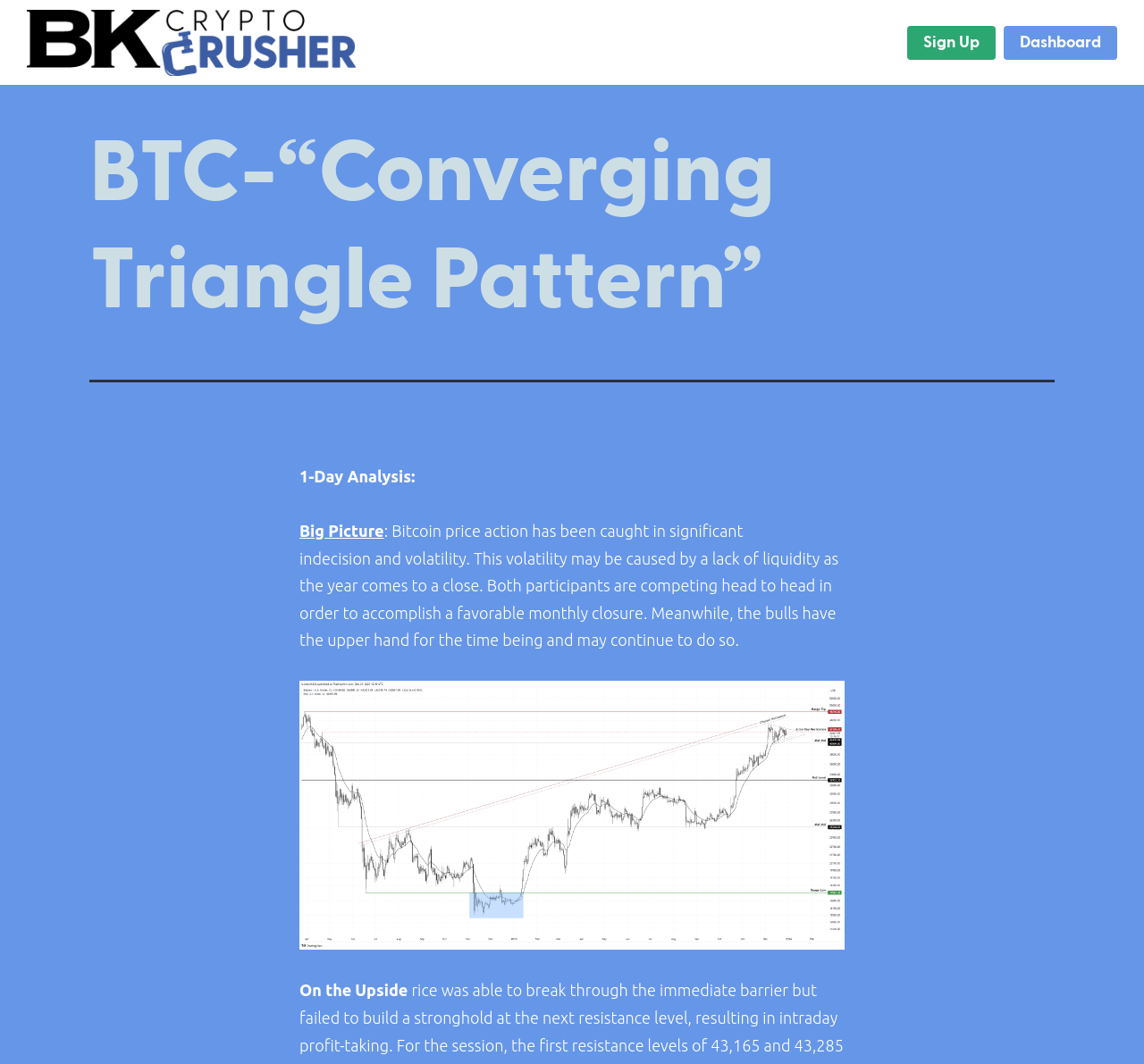What is the current position of the bulls?
Answer the question with detailed information derived from the image.

The question is asking about the current position of the bulls in the Bitcoin market. By reading the StaticText element with the text ': Bitcoin price action has been caught in significant indecision and volatility. This volatility may be caused by a lack of liquidity as the year comes to a close. Both participants are competing head to head in order to accomplish a favorable monthly closure. Meanwhile, the bulls have the upper hand for the time being and may continue to do so.', we can determine that the bulls currently have the upper hand.